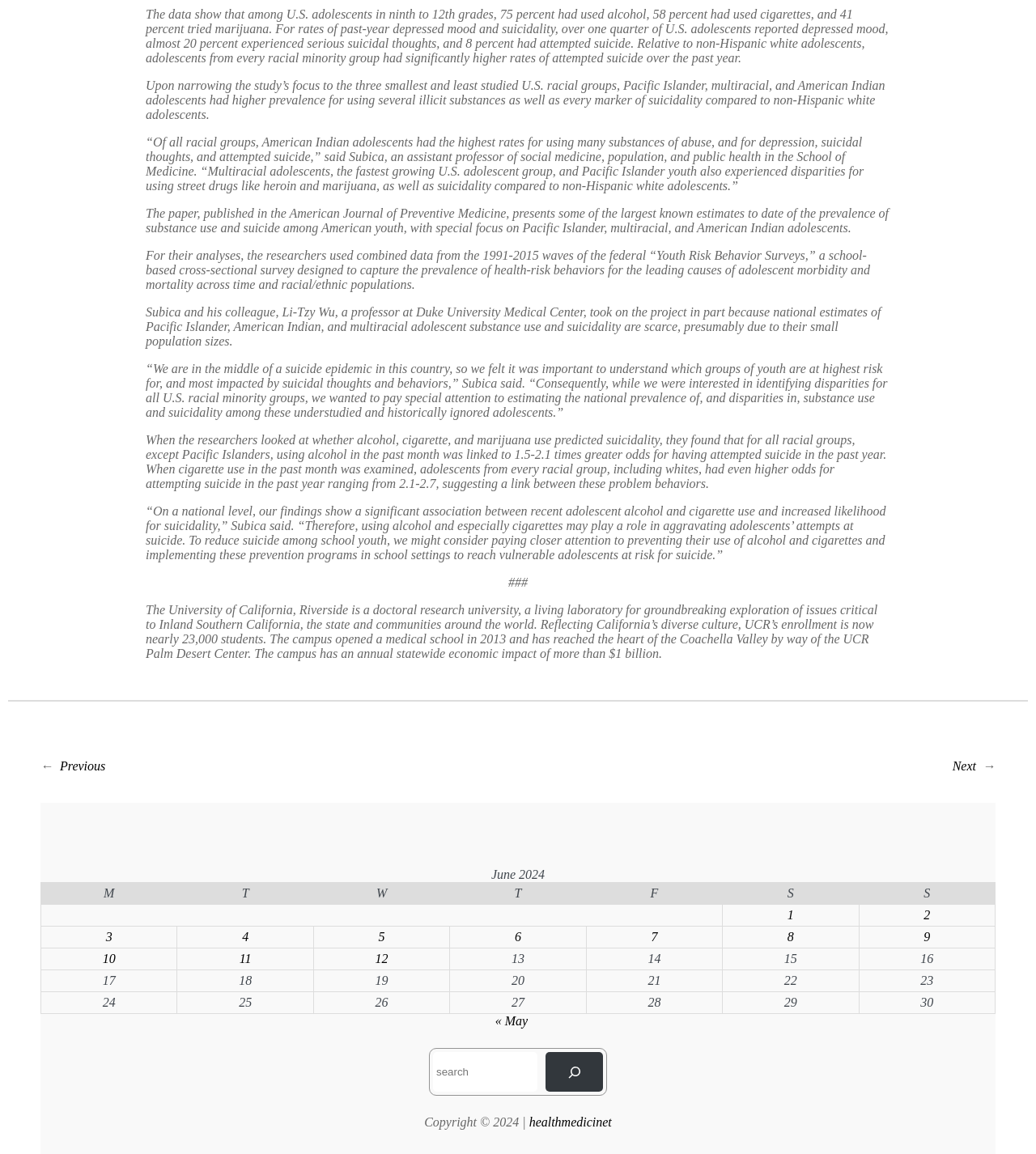Please predict the bounding box coordinates (top-left x, top-left y, bottom-right x, bottom-right y) for the UI element in the screenshot that fits the description: Previous

[0.058, 0.658, 0.102, 0.67]